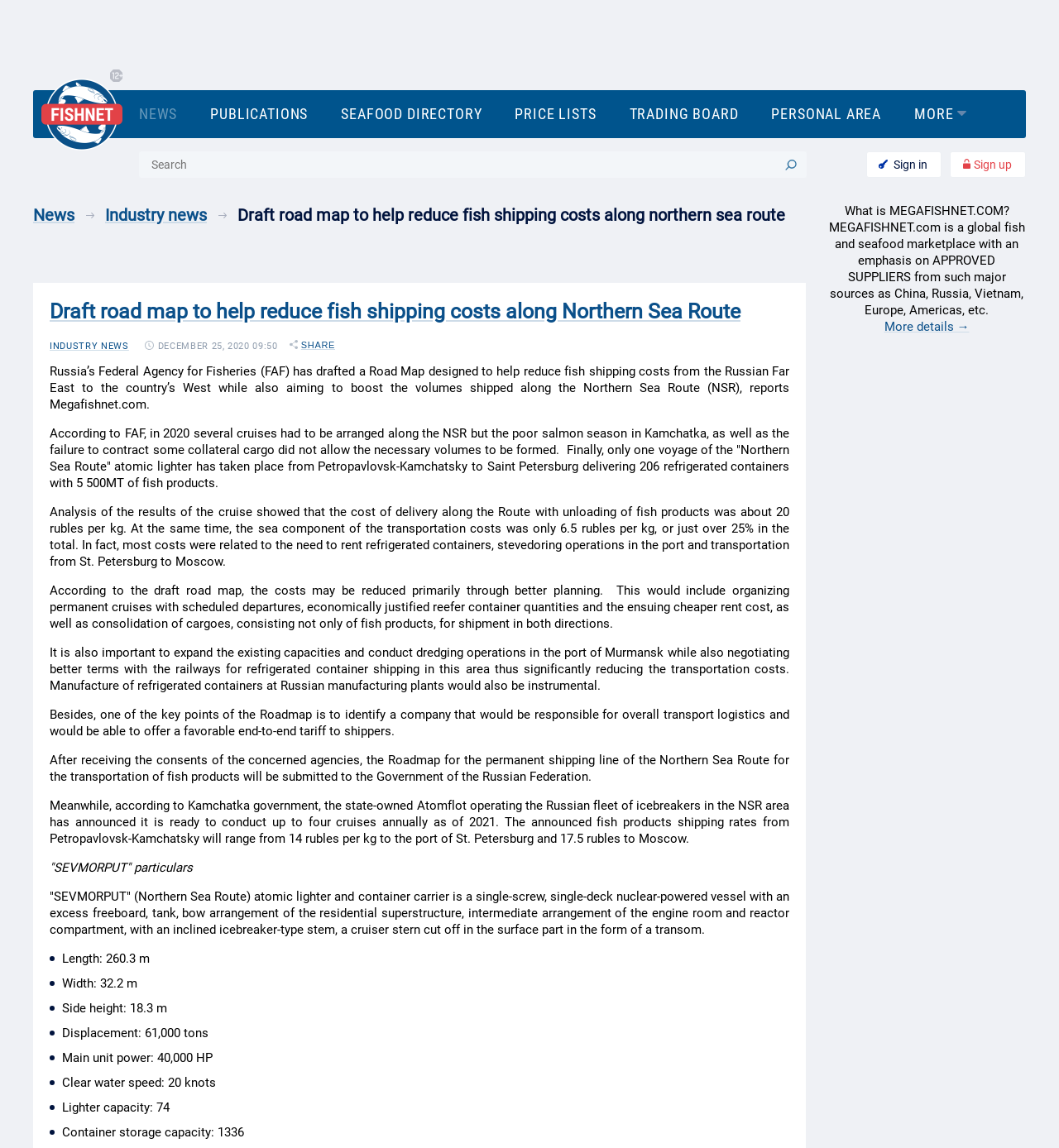Determine the bounding box coordinates of the region that needs to be clicked to achieve the task: "Sign in to the website".

[0.818, 0.132, 0.889, 0.155]